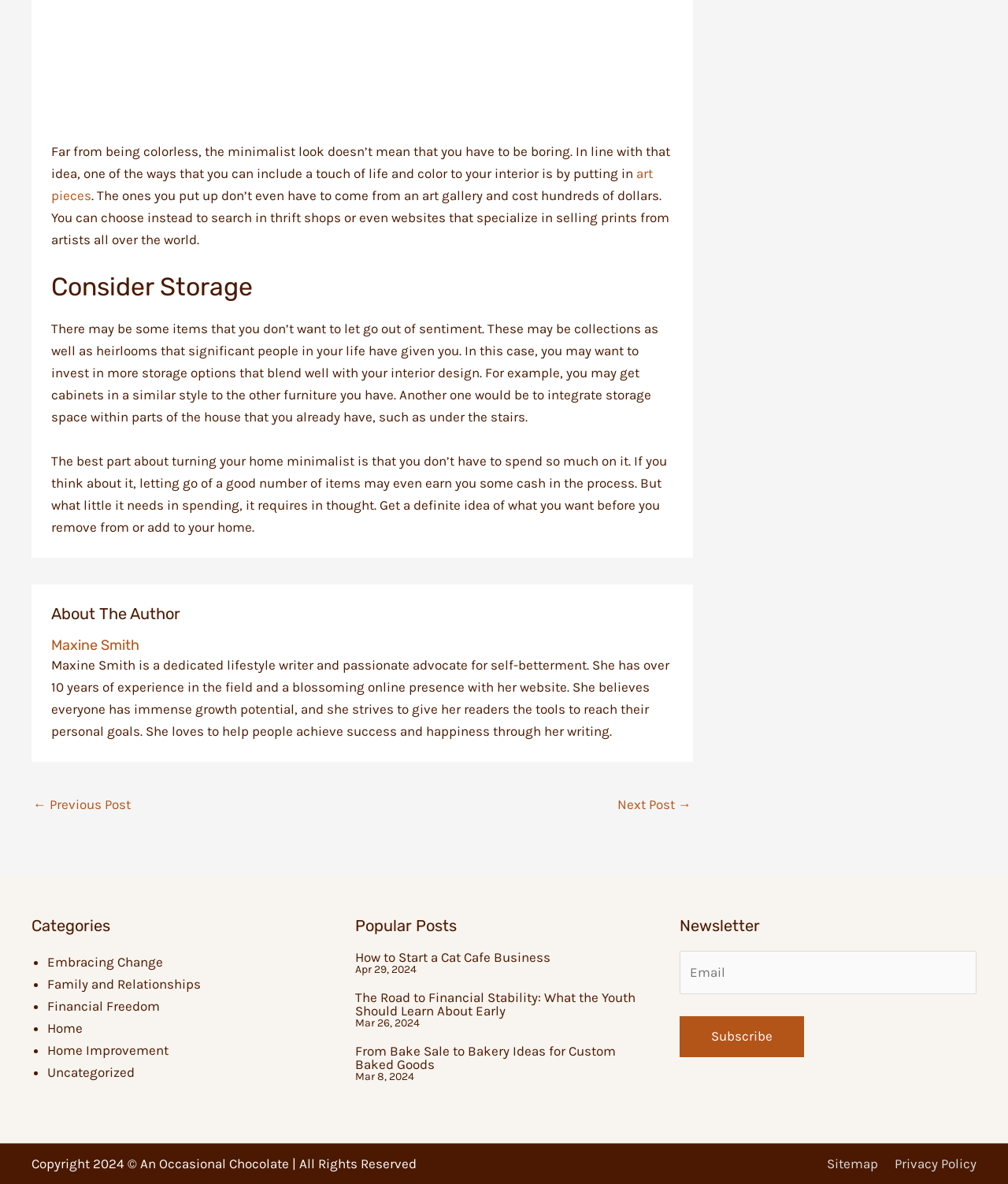Pinpoint the bounding box coordinates of the clickable area needed to execute the instruction: "Check the 'Popular Posts'". The coordinates should be specified as four float numbers between 0 and 1, i.e., [left, top, right, bottom].

[0.353, 0.802, 0.546, 0.815]